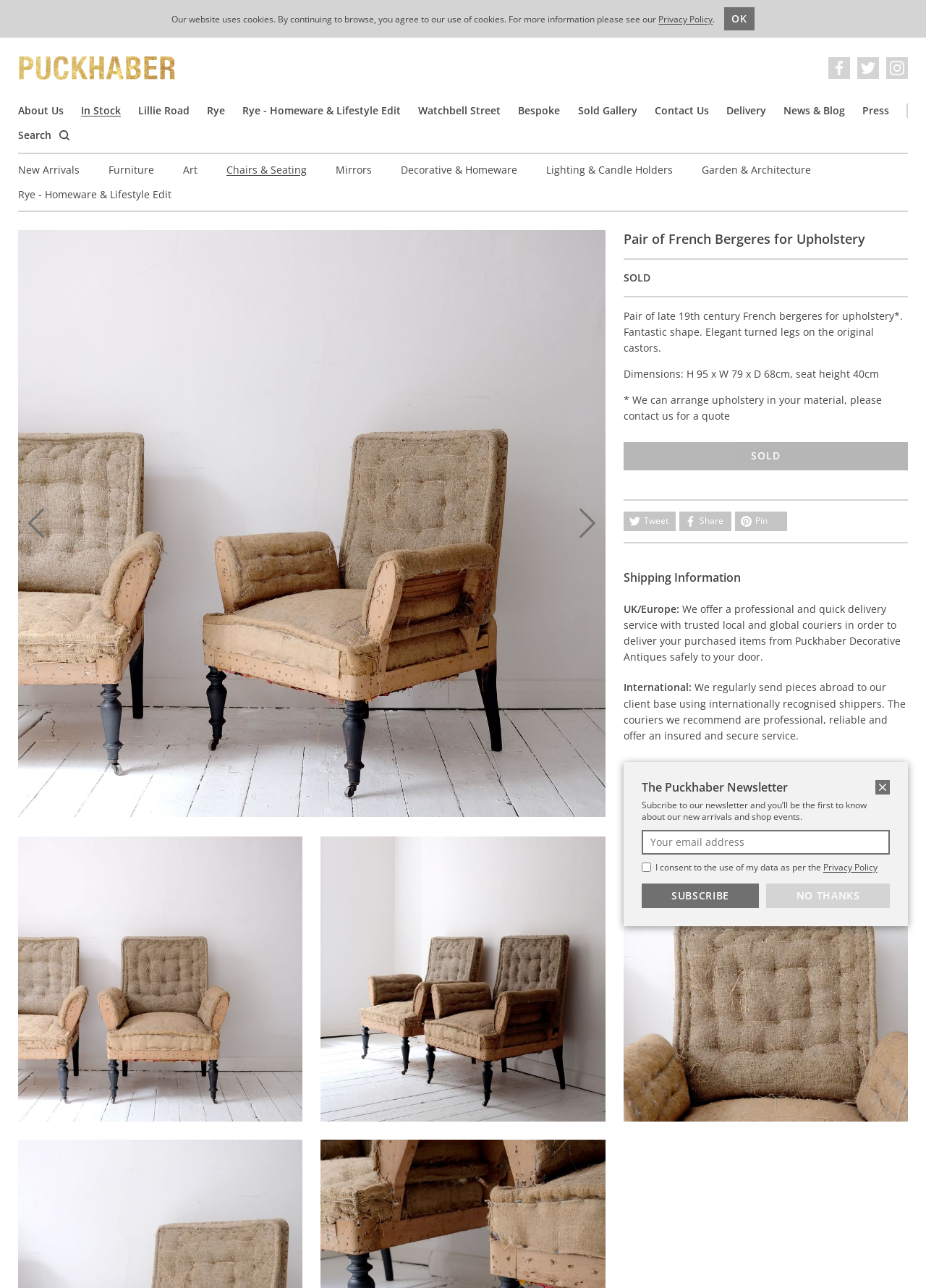Identify the bounding box coordinates of the element that should be clicked to fulfill this task: "Click the 'Previous' button". The coordinates should be provided as four float numbers between 0 and 1, i.e., [left, top, right, bottom].

[0.02, 0.392, 0.059, 0.42]